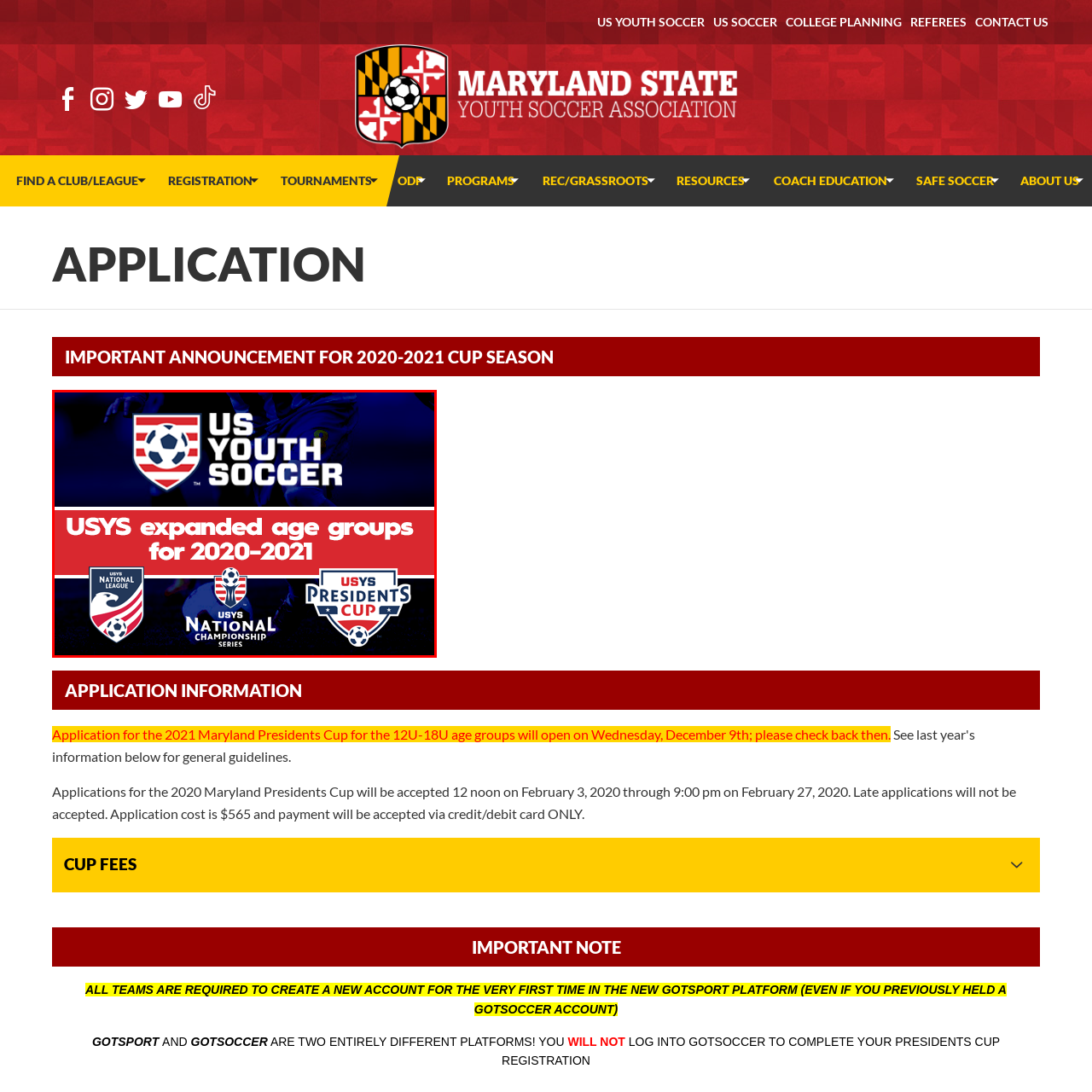What is the color of the prominent banner?
Examine the image highlighted by the red bounding box and answer briefly with one word or a short phrase.

Red